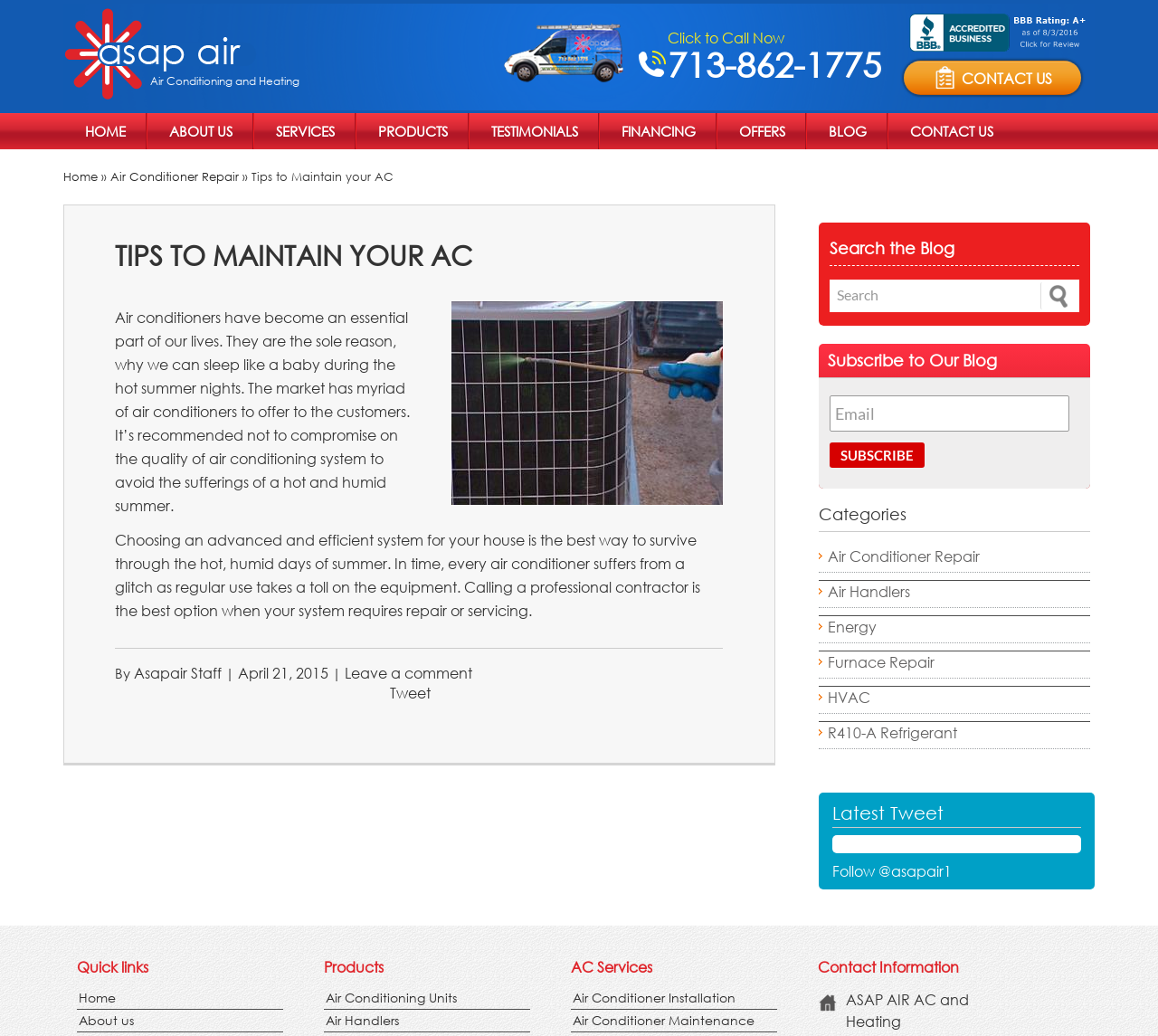Please locate the bounding box coordinates of the region I need to click to follow this instruction: "Click to call now".

[0.577, 0.047, 0.761, 0.079]